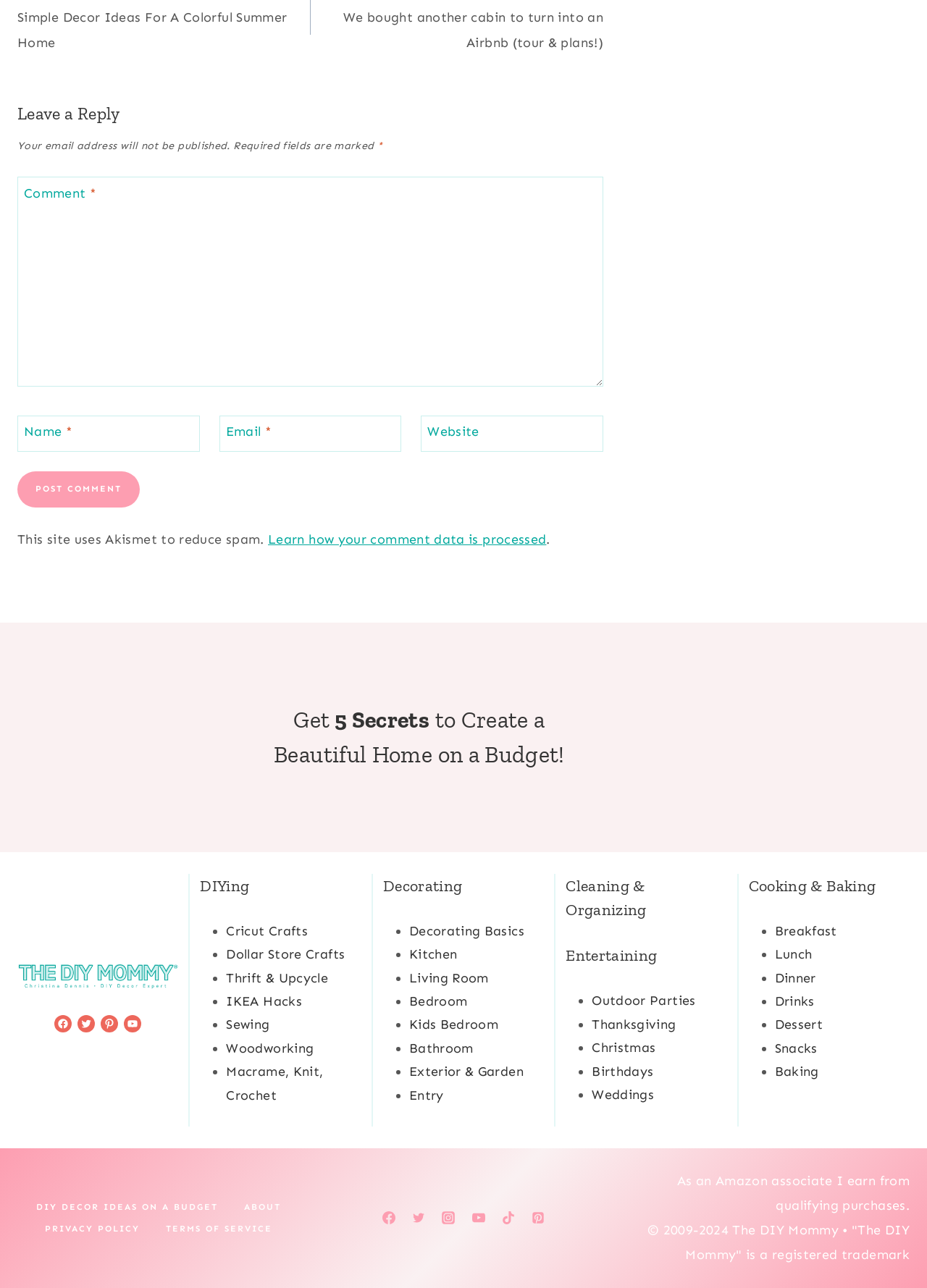Please specify the bounding box coordinates of the clickable region necessary for completing the following instruction: "Click on 'Manage your cookie preferences'". The coordinates must consist of four float numbers between 0 and 1, i.e., [left, top, right, bottom].

None